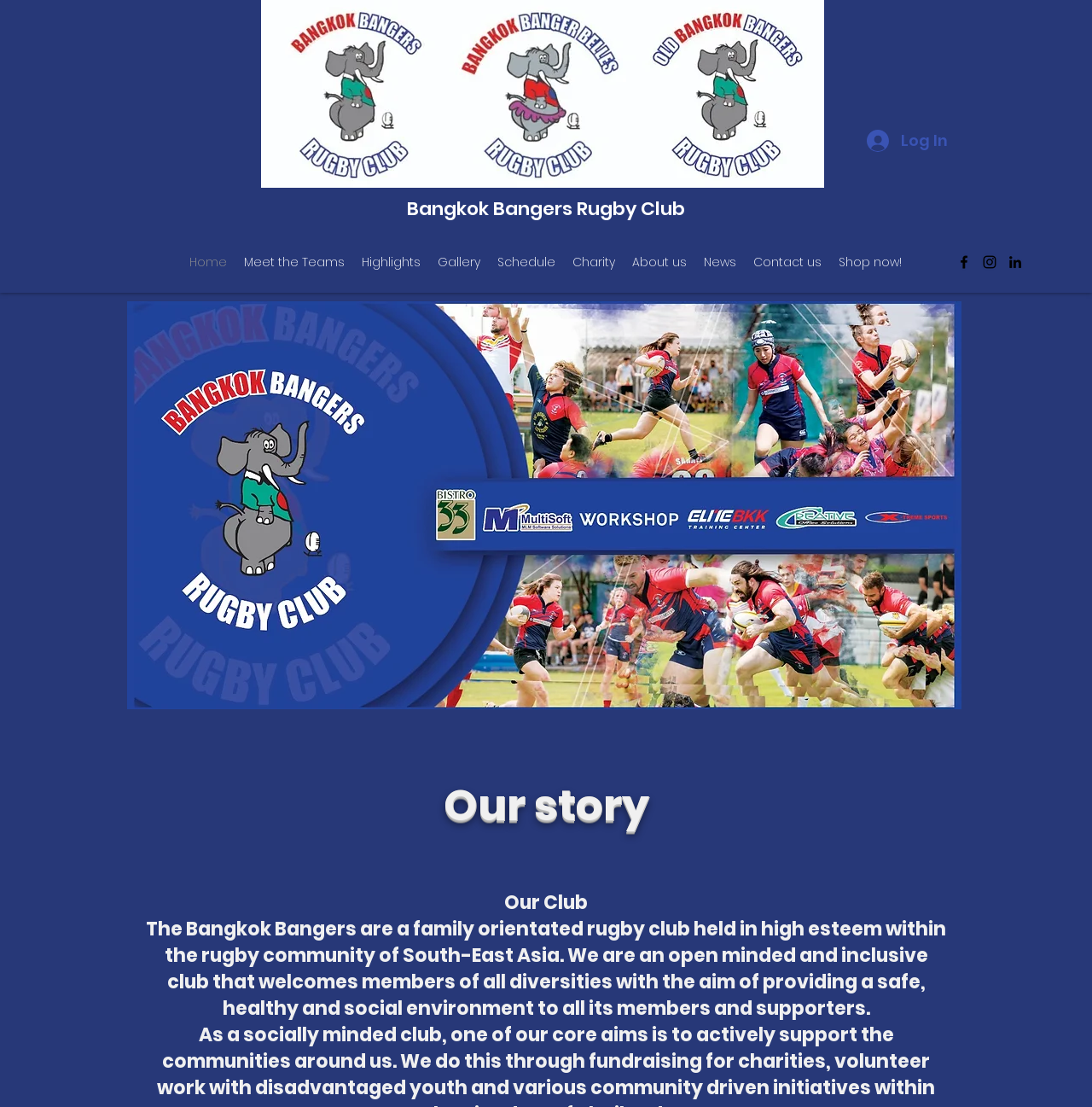Please determine the bounding box coordinates of the section I need to click to accomplish this instruction: "Follow the club on Facebook".

[0.875, 0.229, 0.891, 0.244]